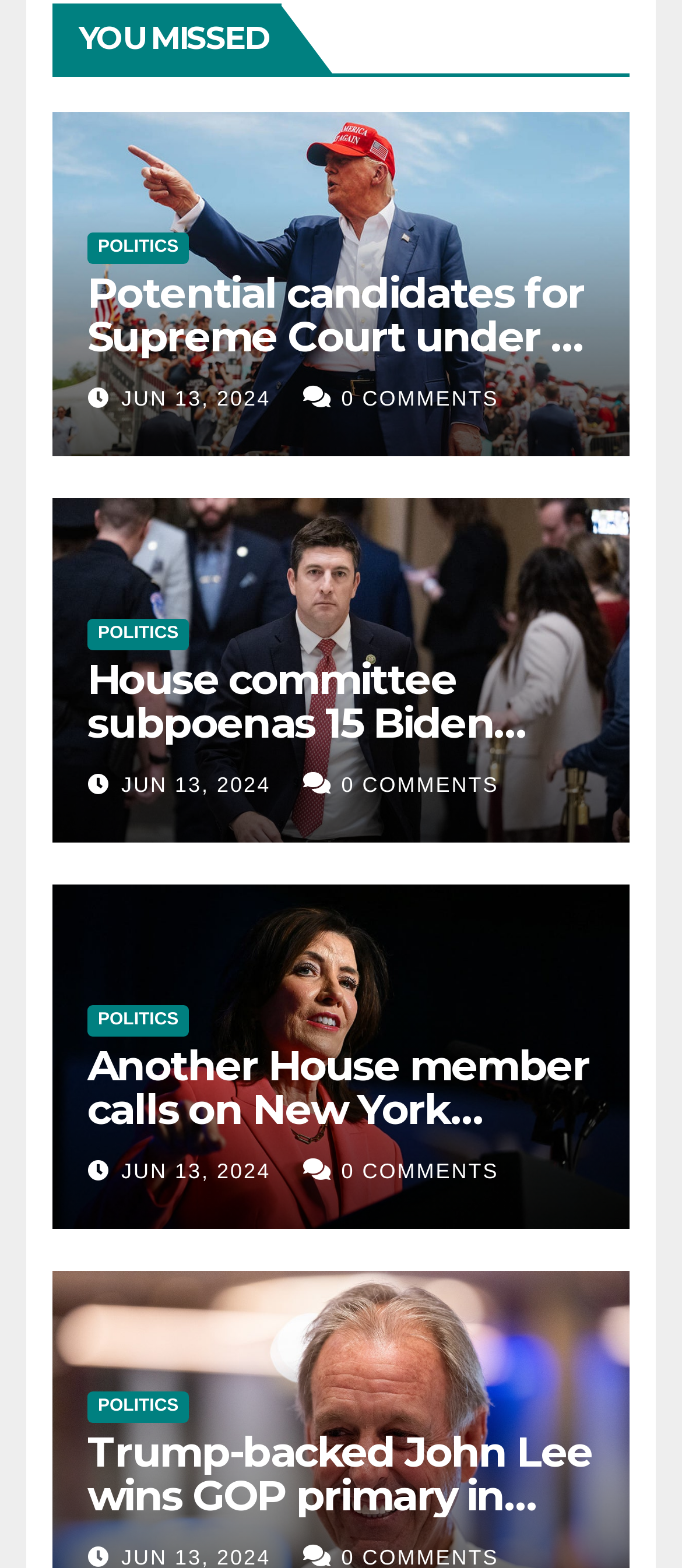What is the date of the third article?
Based on the screenshot, give a detailed explanation to answer the question.

I determined the date of the third article by looking at the link 'JUN 13, 2024' with bounding box coordinates [0.178, 0.739, 0.397, 0.755] which is located near the heading 'Another House member calls on New York Democratic Gov. Hochul to pardon Trump: ‘Your solemn duty’'.